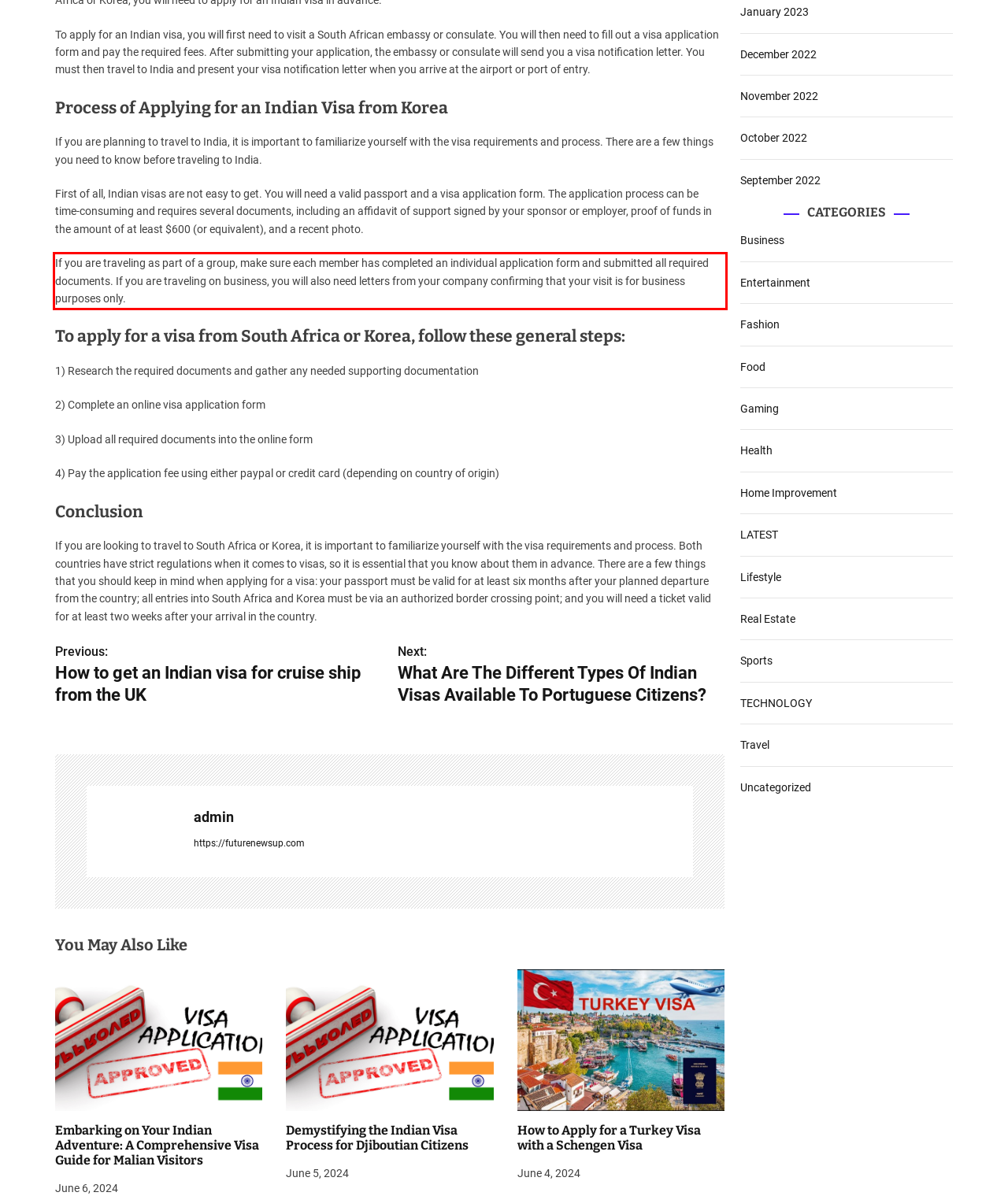Review the webpage screenshot provided, and perform OCR to extract the text from the red bounding box.

If you are traveling as part of a group, make sure each member has completed an individual application form and submitted all required documents. If you are traveling on business, you will also need letters from your company confirming that your visit is for business purposes only.